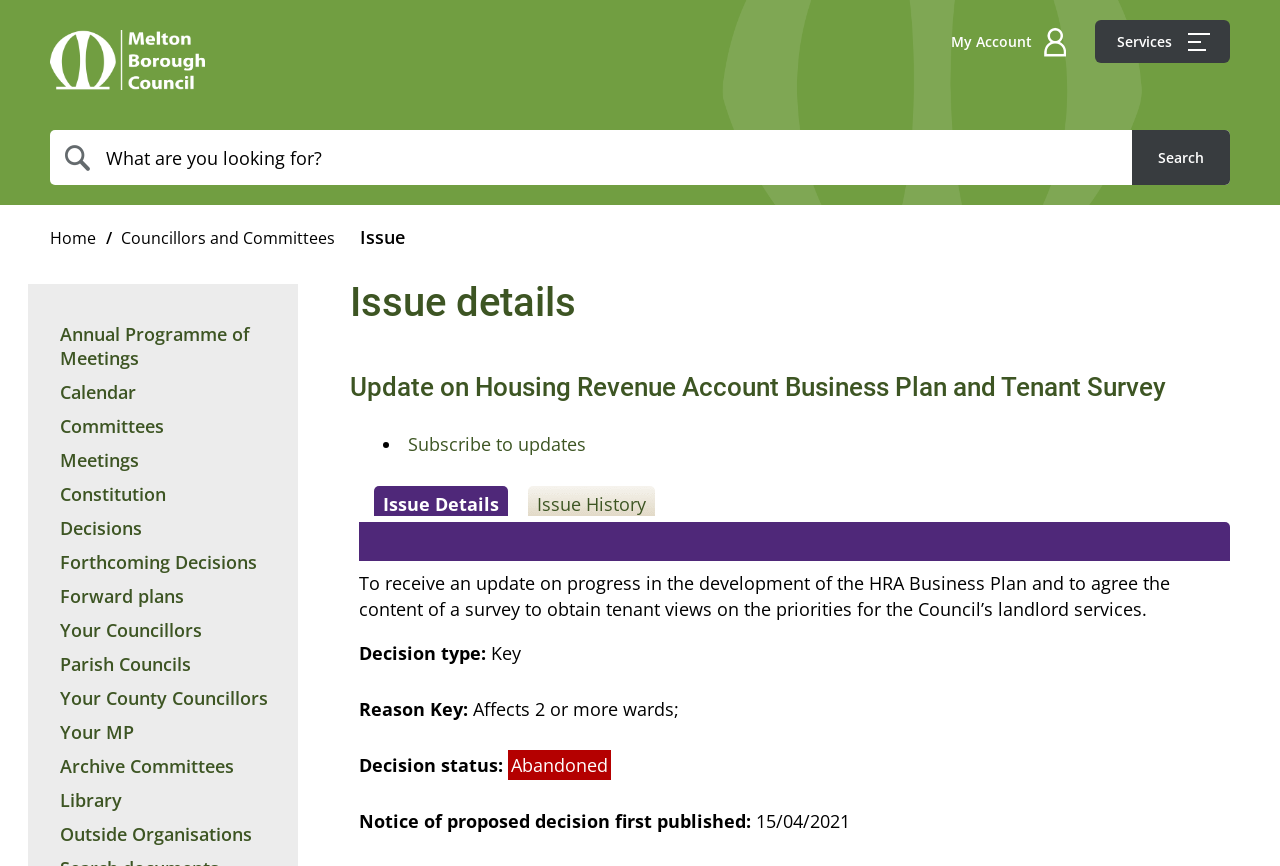Please provide a one-word or short phrase answer to the question:
What is the link to subscribe to updates?

Subscribe to updates